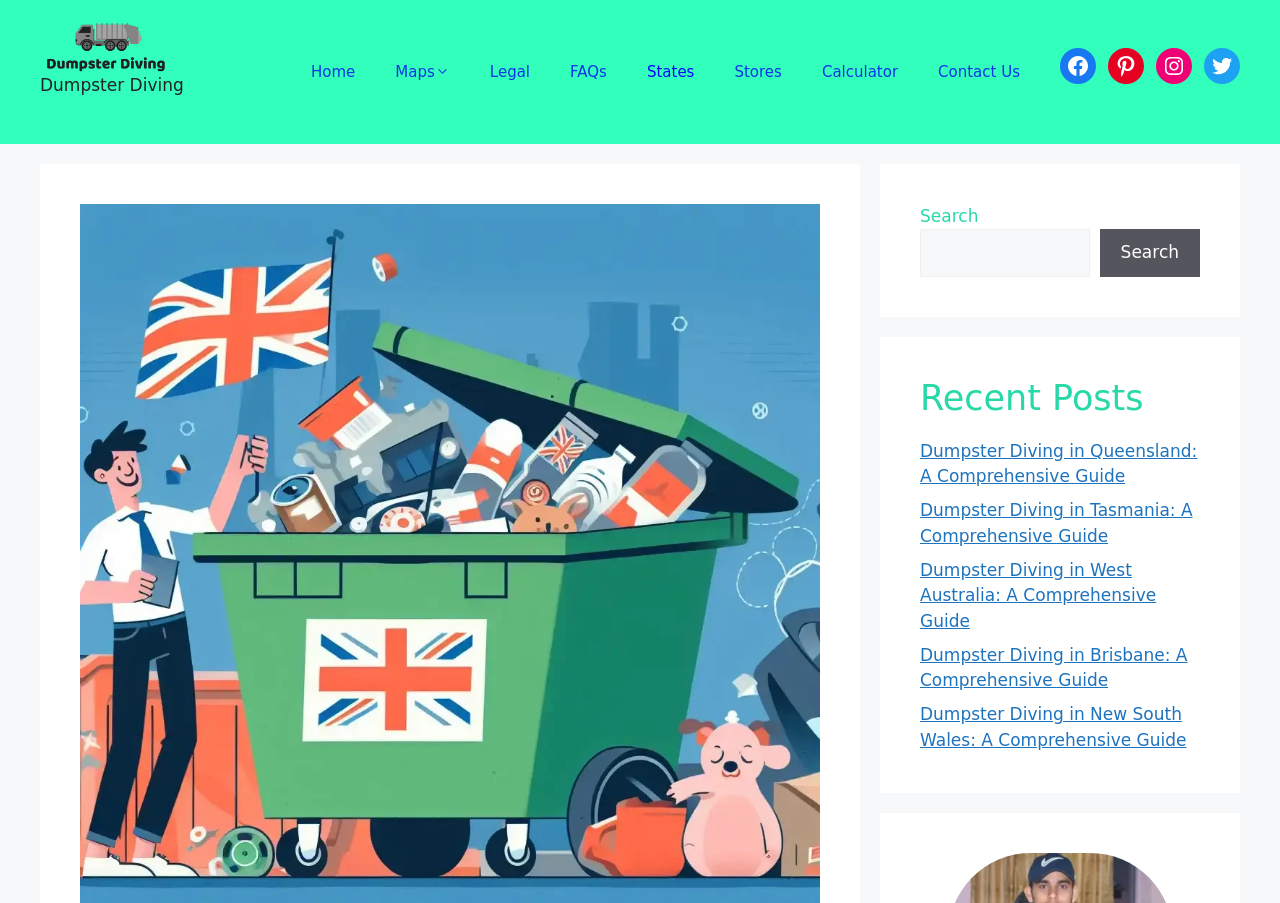How many recent posts are listed?
Please provide a comprehensive answer based on the visual information in the image.

I counted the number of links listed under the 'Recent Posts' heading, which includes 5 links to different articles about dumpster diving in various locations.